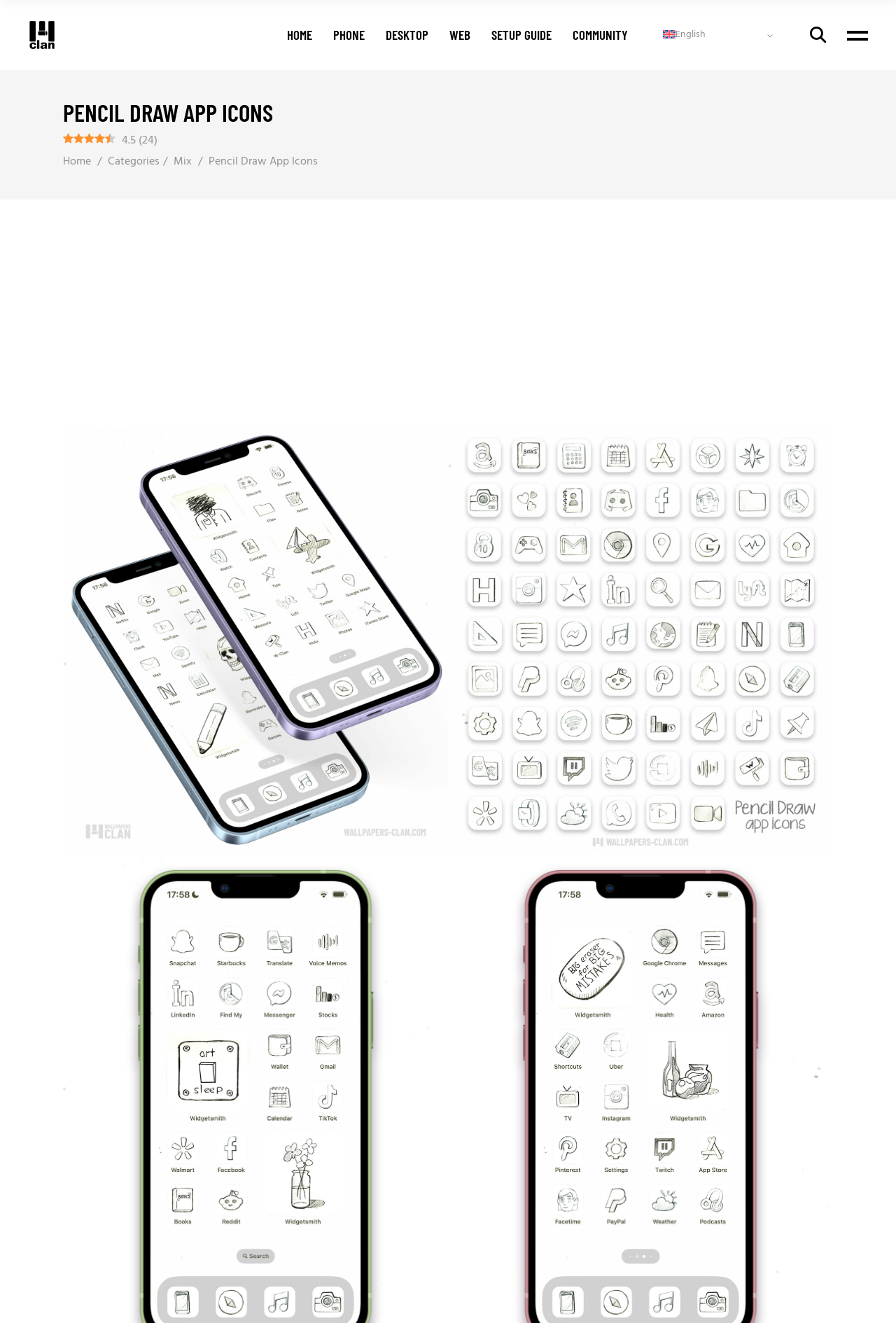How many categories are available?
Provide a detailed and well-explained answer to the question.

The categories can be found in the links 'Home', 'Categories', and 'Mix', which are three categories available on the webpage.